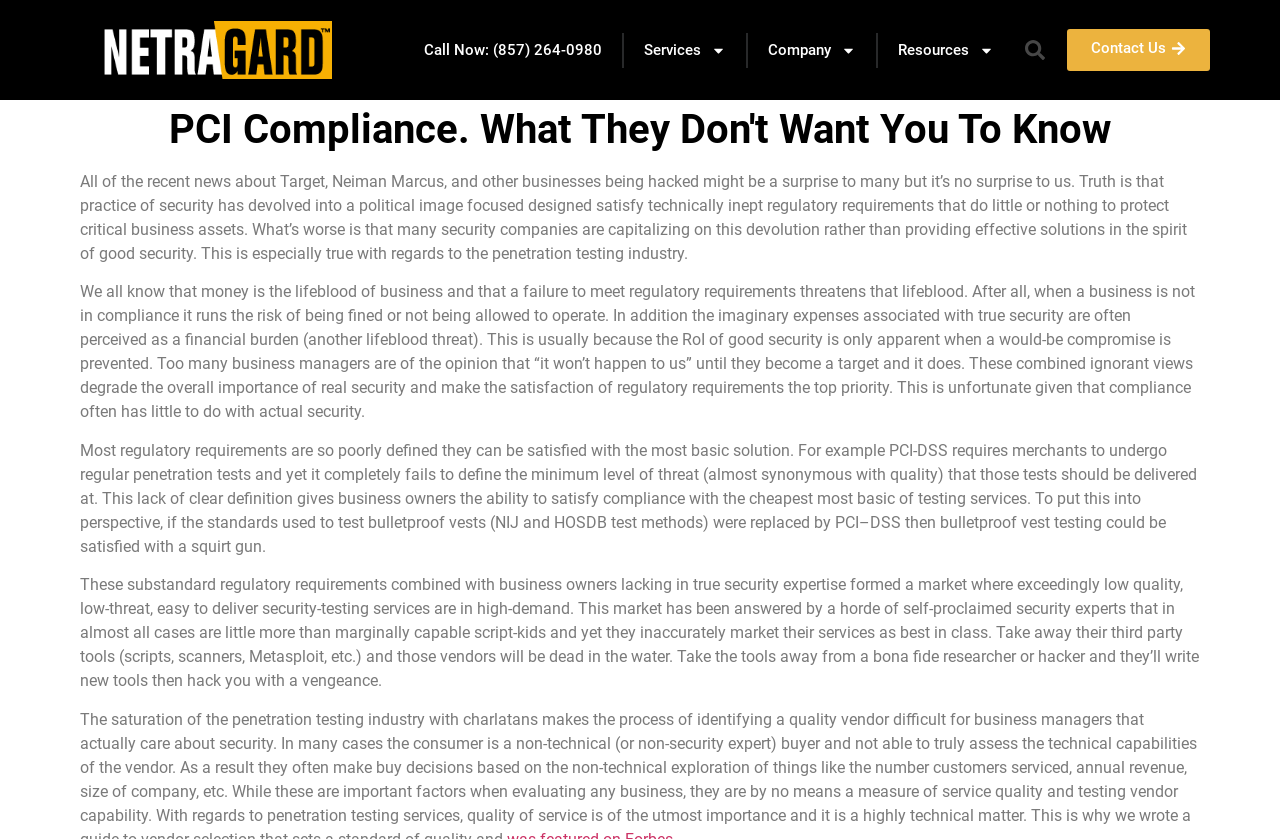Identify the main heading of the webpage and provide its text content.

PCI Compliance. What They Don't Want You To Know